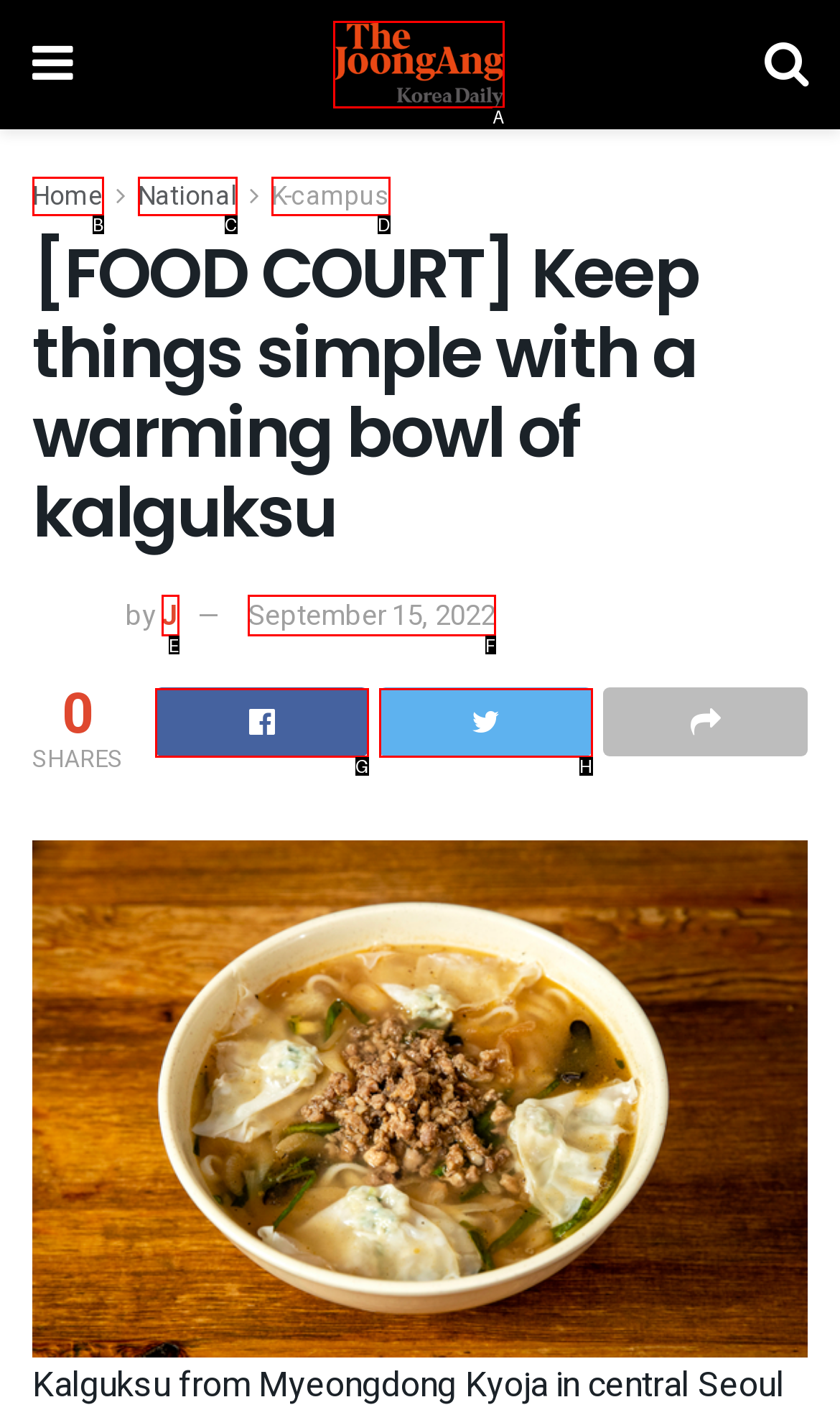Identify the letter of the UI element I need to click to carry out the following instruction: Go to THE JOONGANG KOREA DAILY website

A